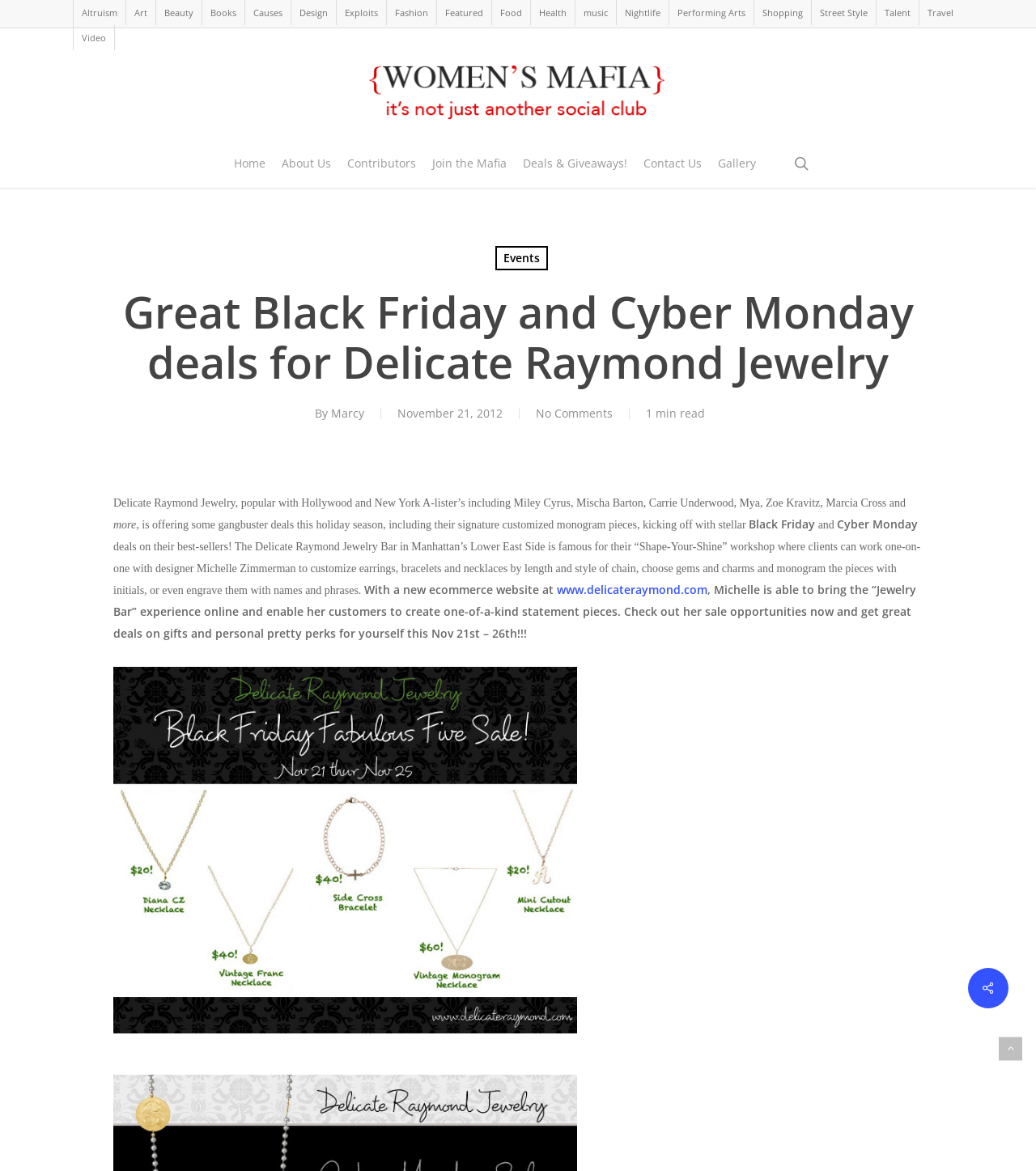Please give a succinct answer to the question in one word or phrase:
What is the time period for the sale opportunities?

Nov 21st - 26th